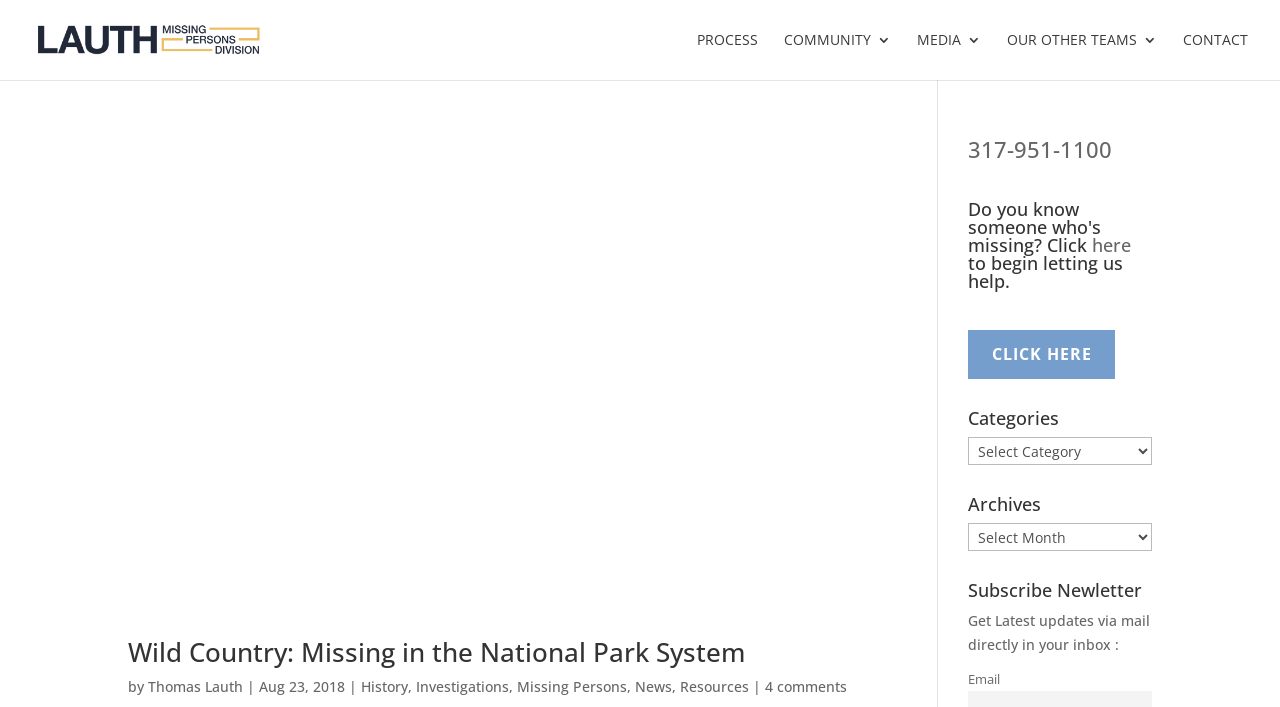Find the bounding box coordinates of the area that needs to be clicked in order to achieve the following instruction: "Click on the Wild Country: Missing in the National Park System link". The coordinates should be specified as four float numbers between 0 and 1, i.e., [left, top, right, bottom].

[0.1, 0.195, 0.689, 0.728]